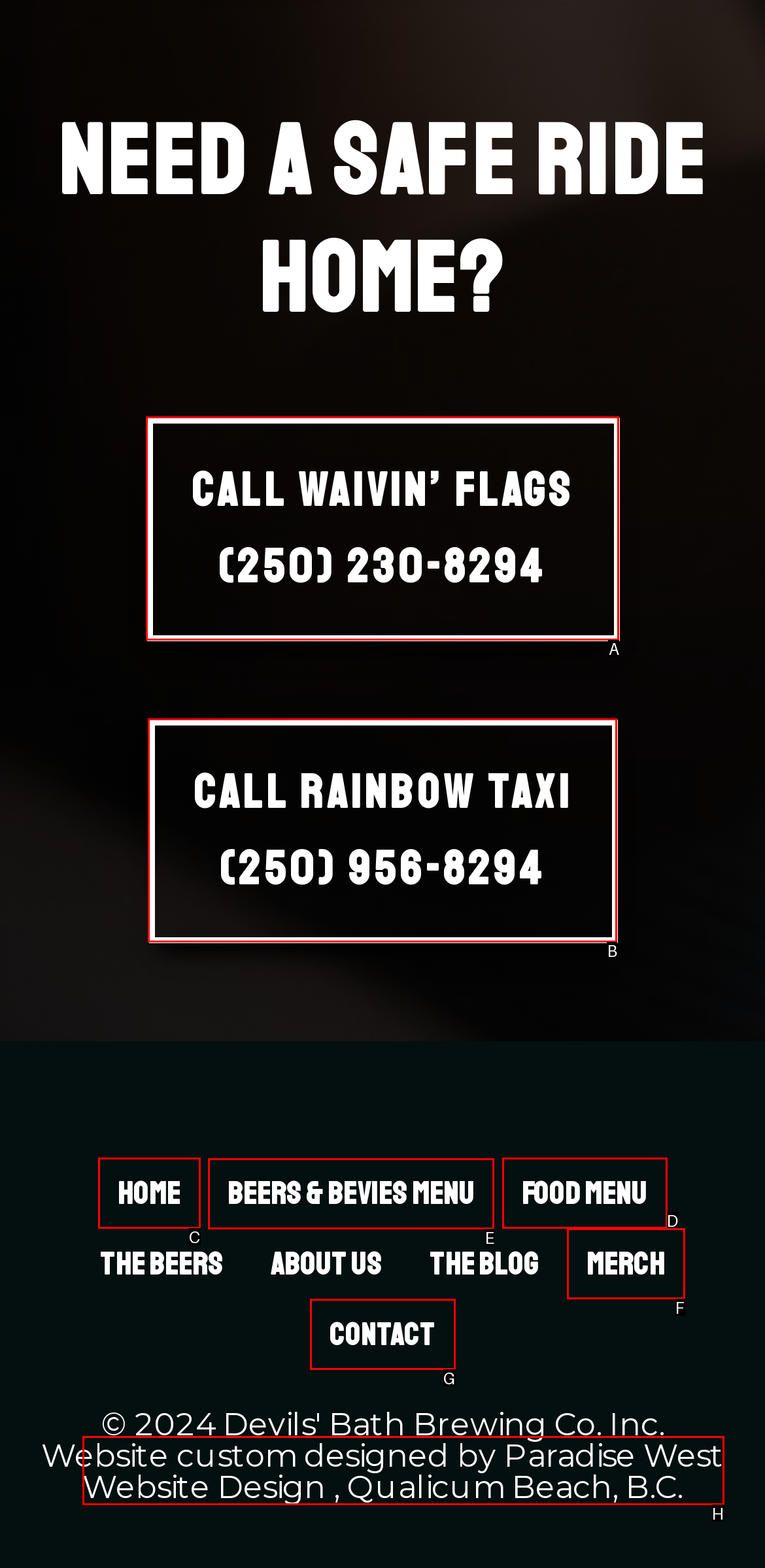Show which HTML element I need to click to perform this task: Explore the Beers & Bevies menu Answer with the letter of the correct choice.

E